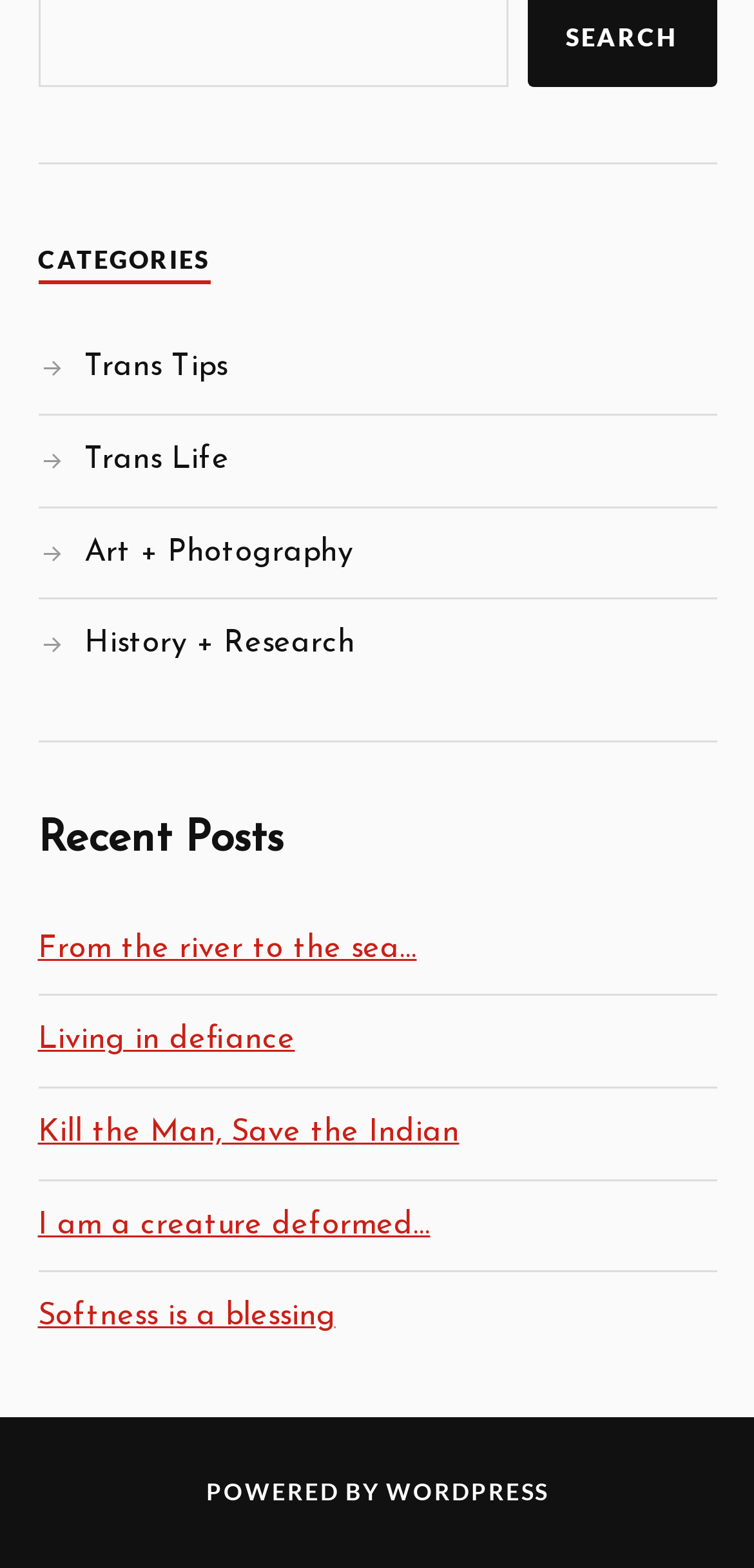What is the website powered by?
Deliver a detailed and extensive answer to the question.

The website is powered by WordPress, which is indicated by the 'POWERED BY' text and the 'WORDPRESS' link at the bottom of the webpage.